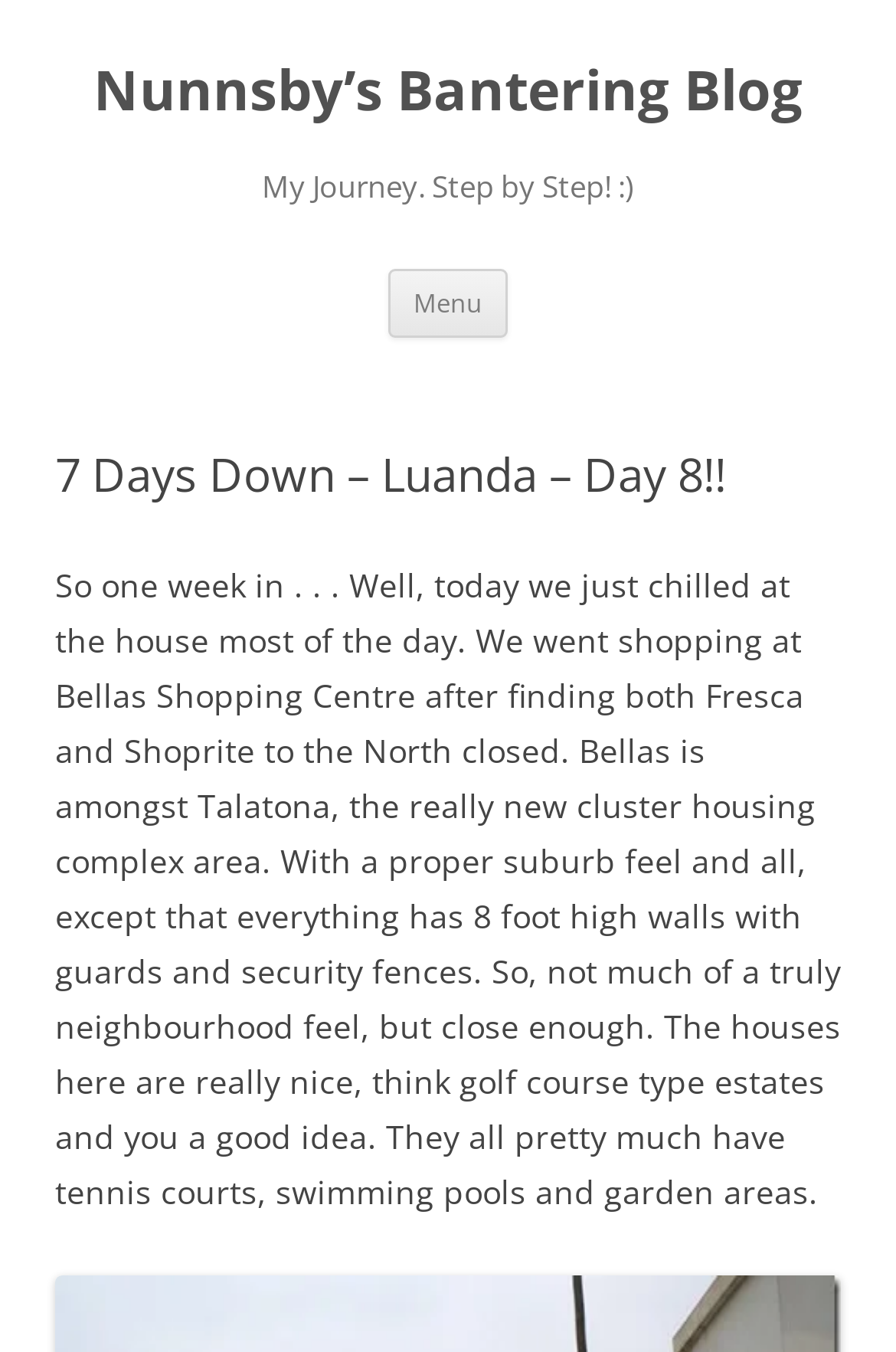Provide the bounding box coordinates for the UI element that is described as: "Menu".

[0.433, 0.199, 0.567, 0.249]